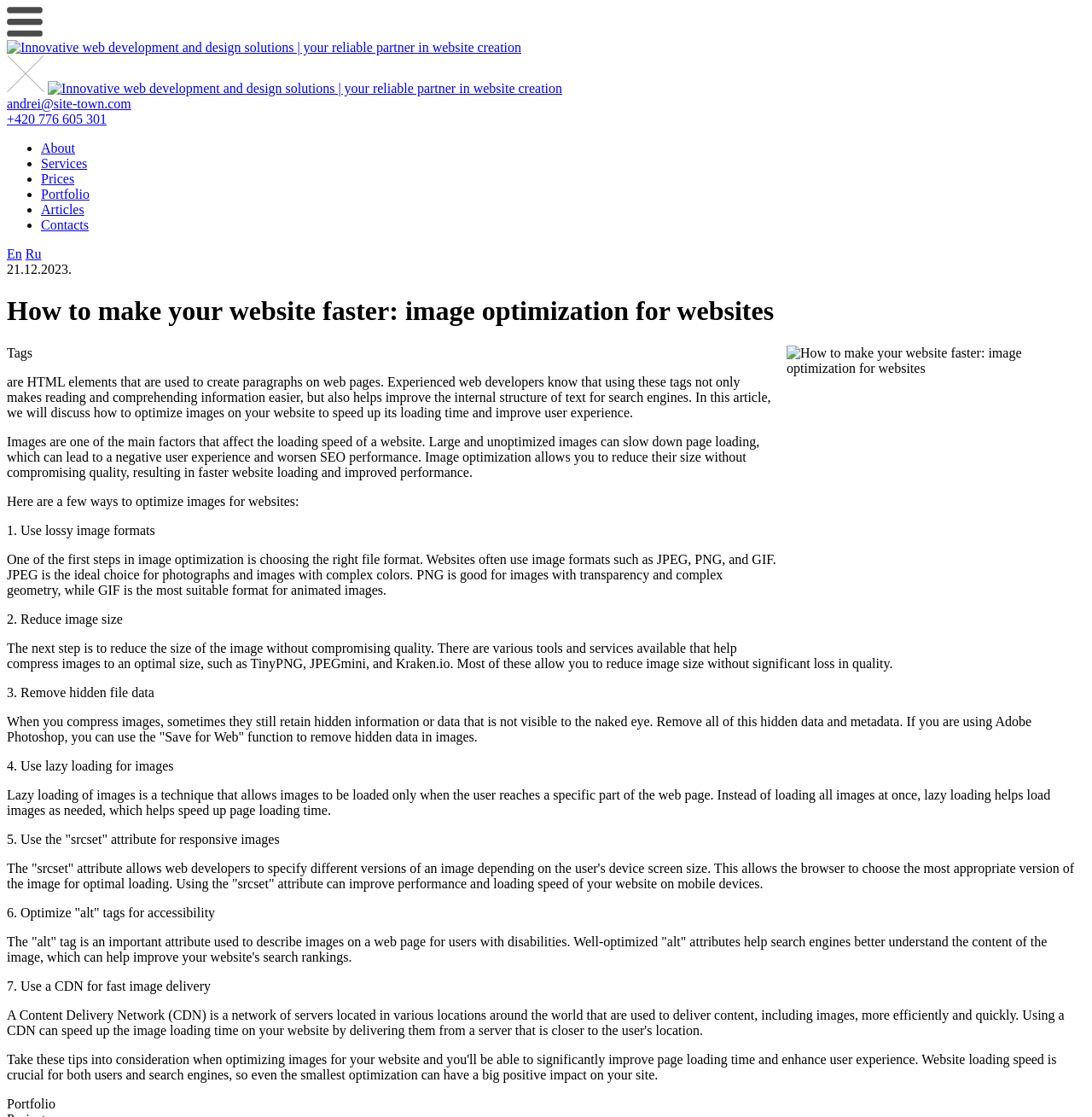Specify the bounding box coordinates of the area to click in order to execute this command: 'Click the 'About' link'. The coordinates should consist of four float numbers ranging from 0 to 1, and should be formatted as [left, top, right, bottom].

[0.038, 0.126, 0.069, 0.139]